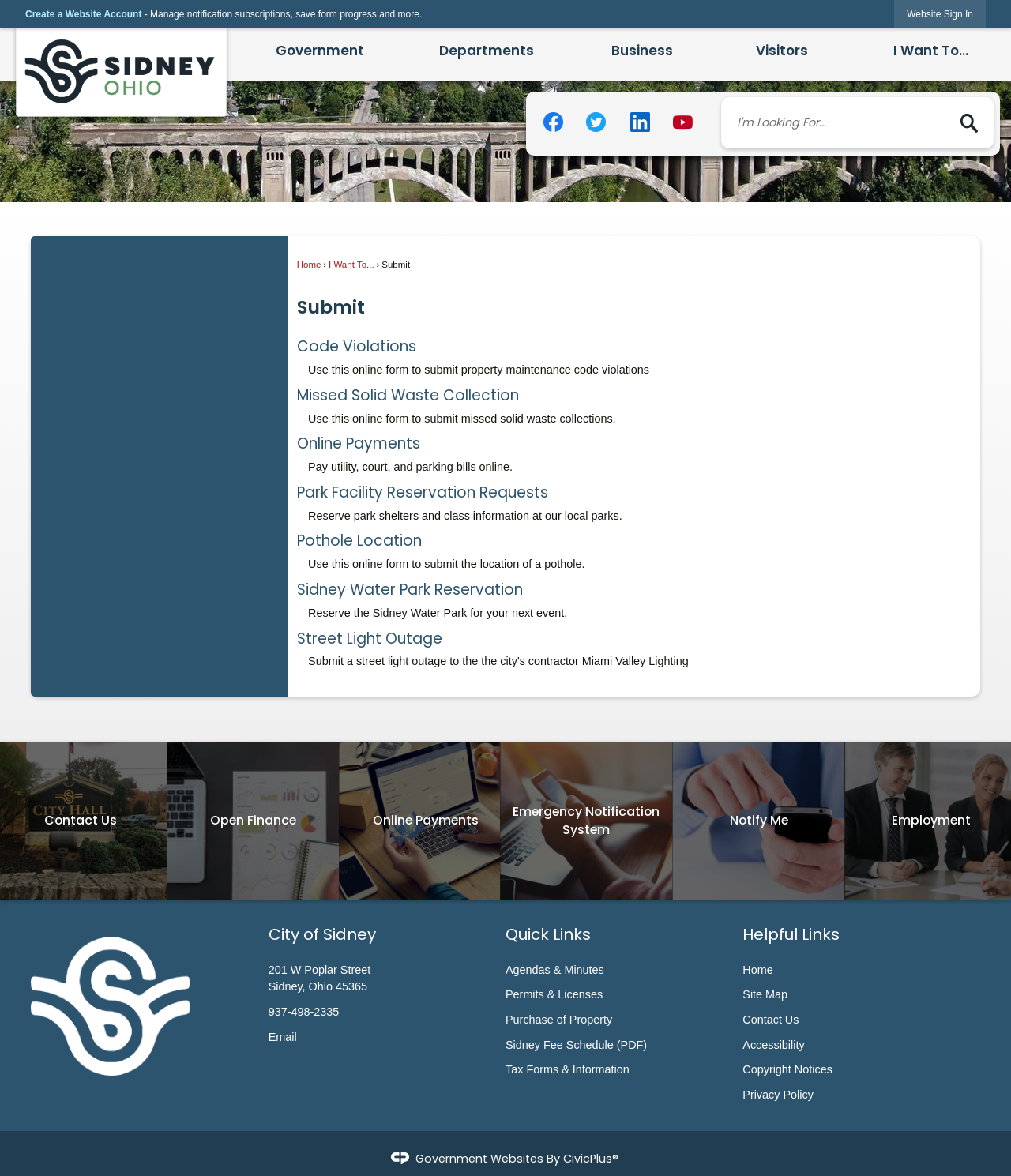Please identify the bounding box coordinates of the clickable region that I should interact with to perform the following instruction: "Sign in to the website". The coordinates should be expressed as four float numbers between 0 and 1, i.e., [left, top, right, bottom].

[0.885, 0.0, 0.975, 0.024]